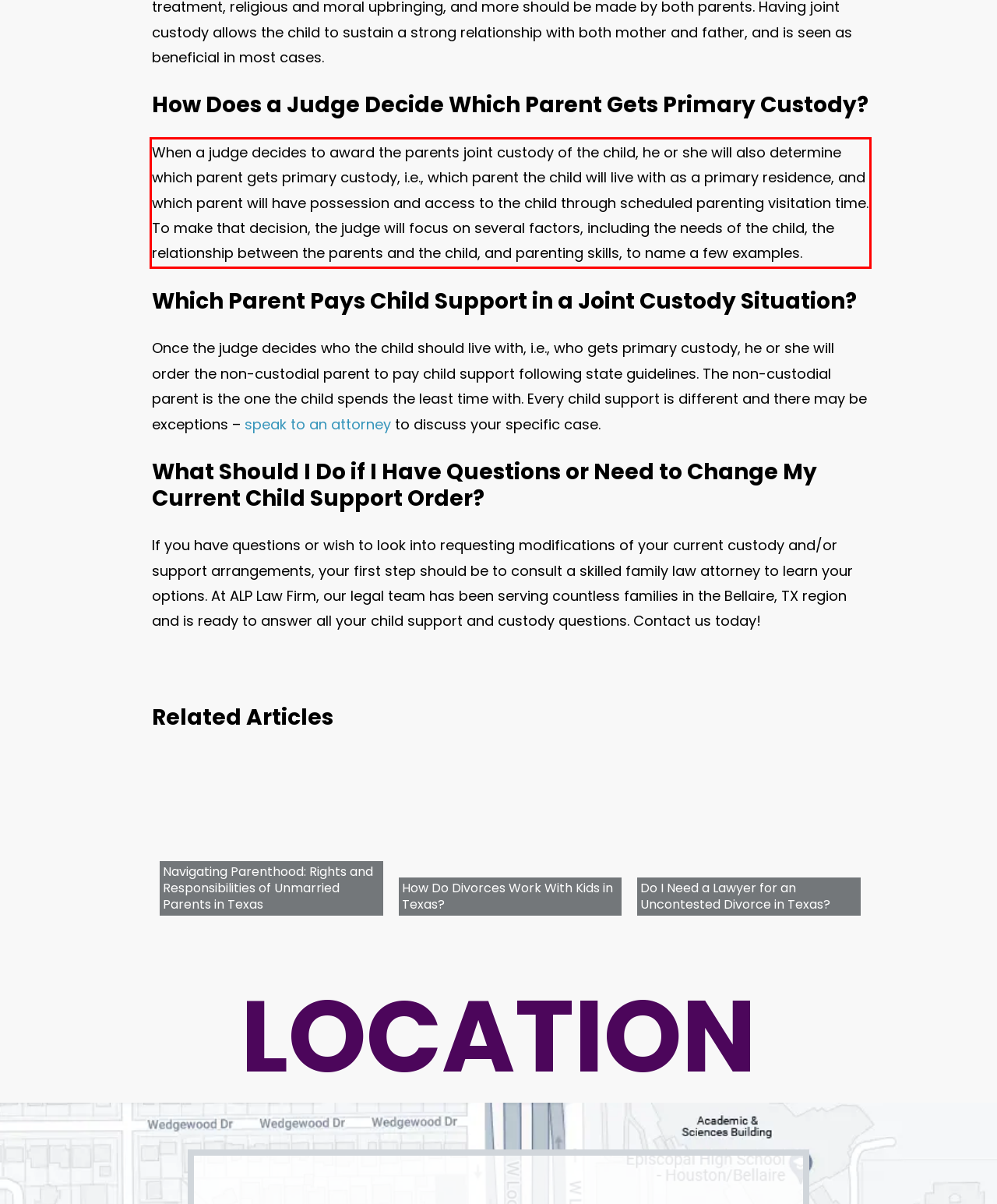Please examine the screenshot of the webpage and read the text present within the red rectangle bounding box.

When a judge decides to award the parents joint custody of the child, he or she will also determine which parent gets primary custody, i.e., which parent the child will live with as a primary residence, and which parent will have possession and access to the child through scheduled parenting visitation time. To make that decision, the judge will focus on several factors, including the needs of the child, the relationship between the parents and the child, and parenting skills, to name a few examples.